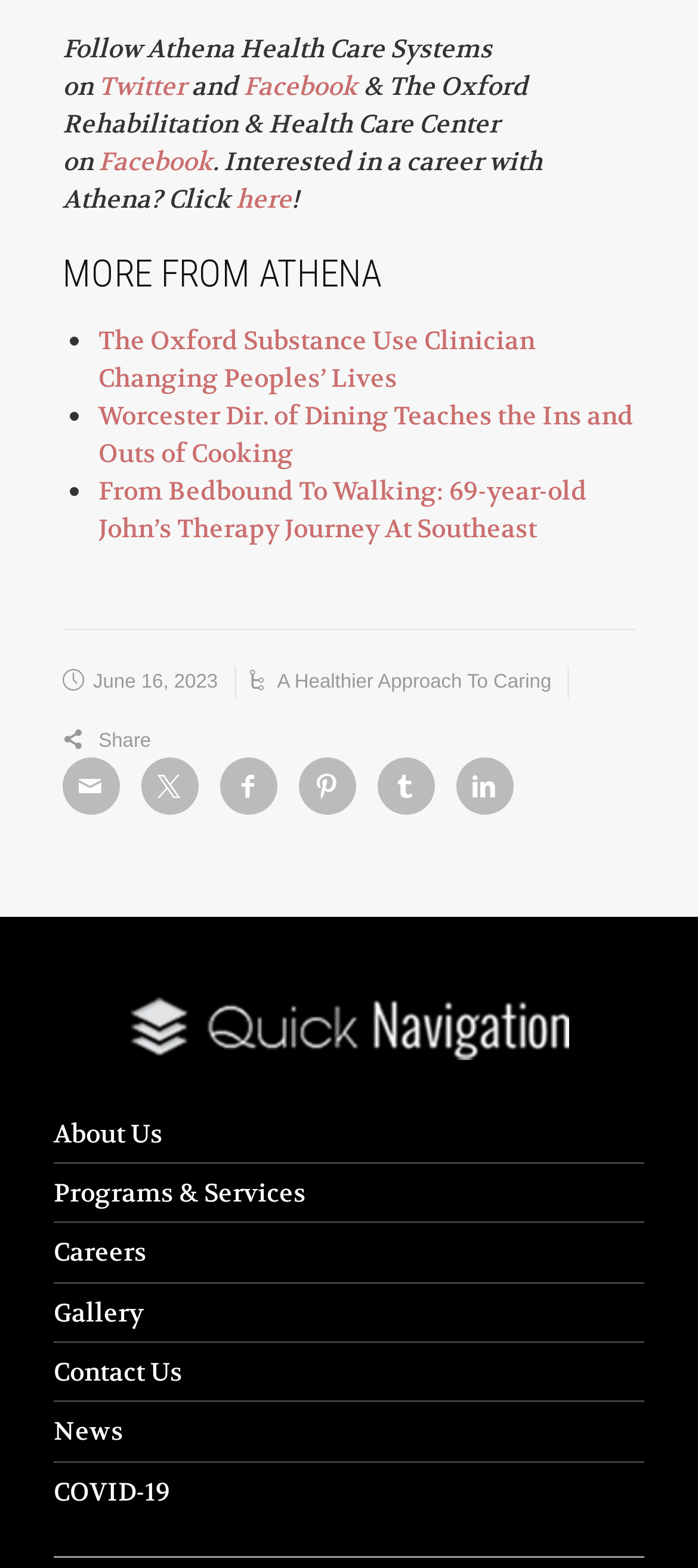Answer the question with a single word or phrase: 
What is the topic of the first article?

The Oxford Substance Use Clinician